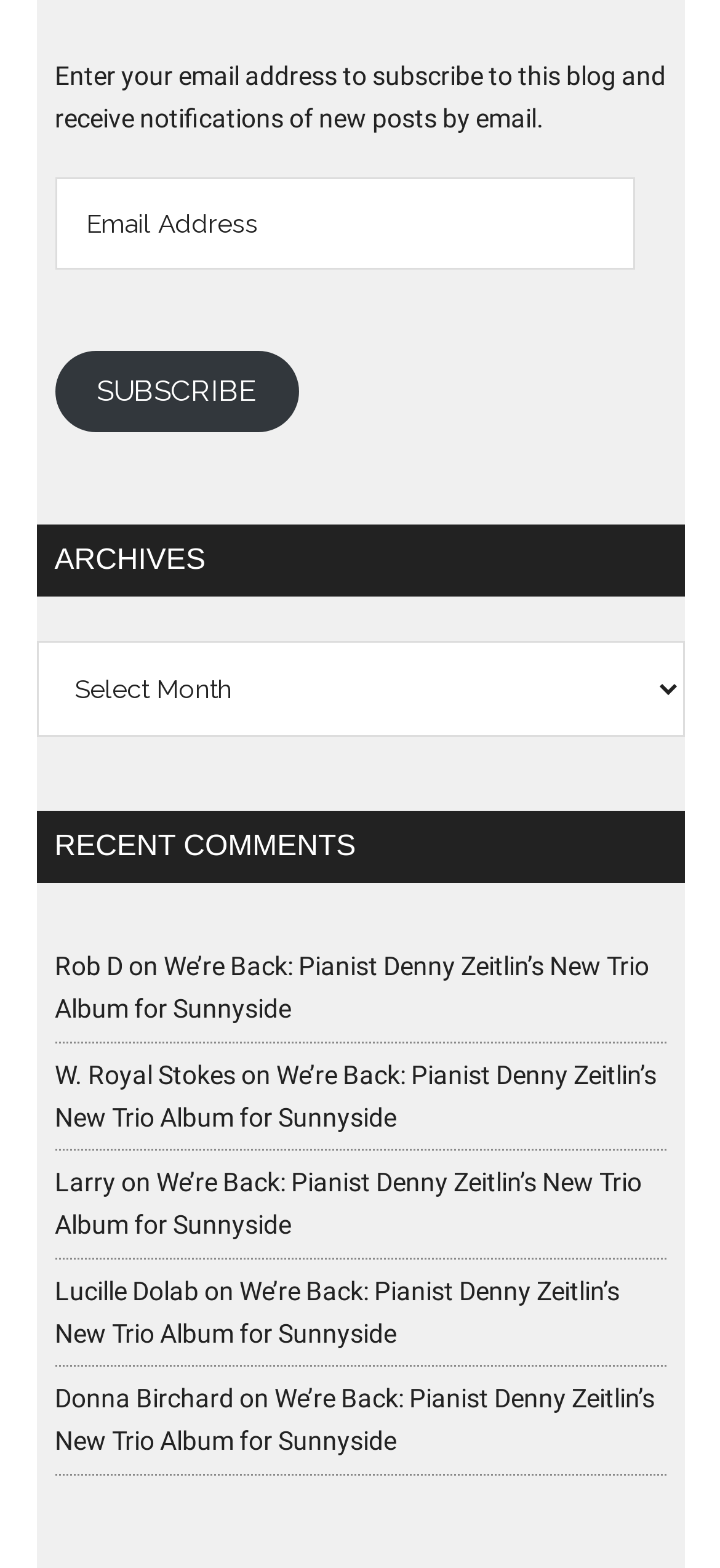Can you look at the image and give a comprehensive answer to the question:
What is the function of the 'SUBSCRIBE' button?

The function of the 'SUBSCRIBE' button can be inferred from its location next to the email address field and the static text 'Enter your email address to subscribe to this blog and receive notifications of new posts by email.'. This suggests that the 'SUBSCRIBE' button is used to subscribe to the blog.